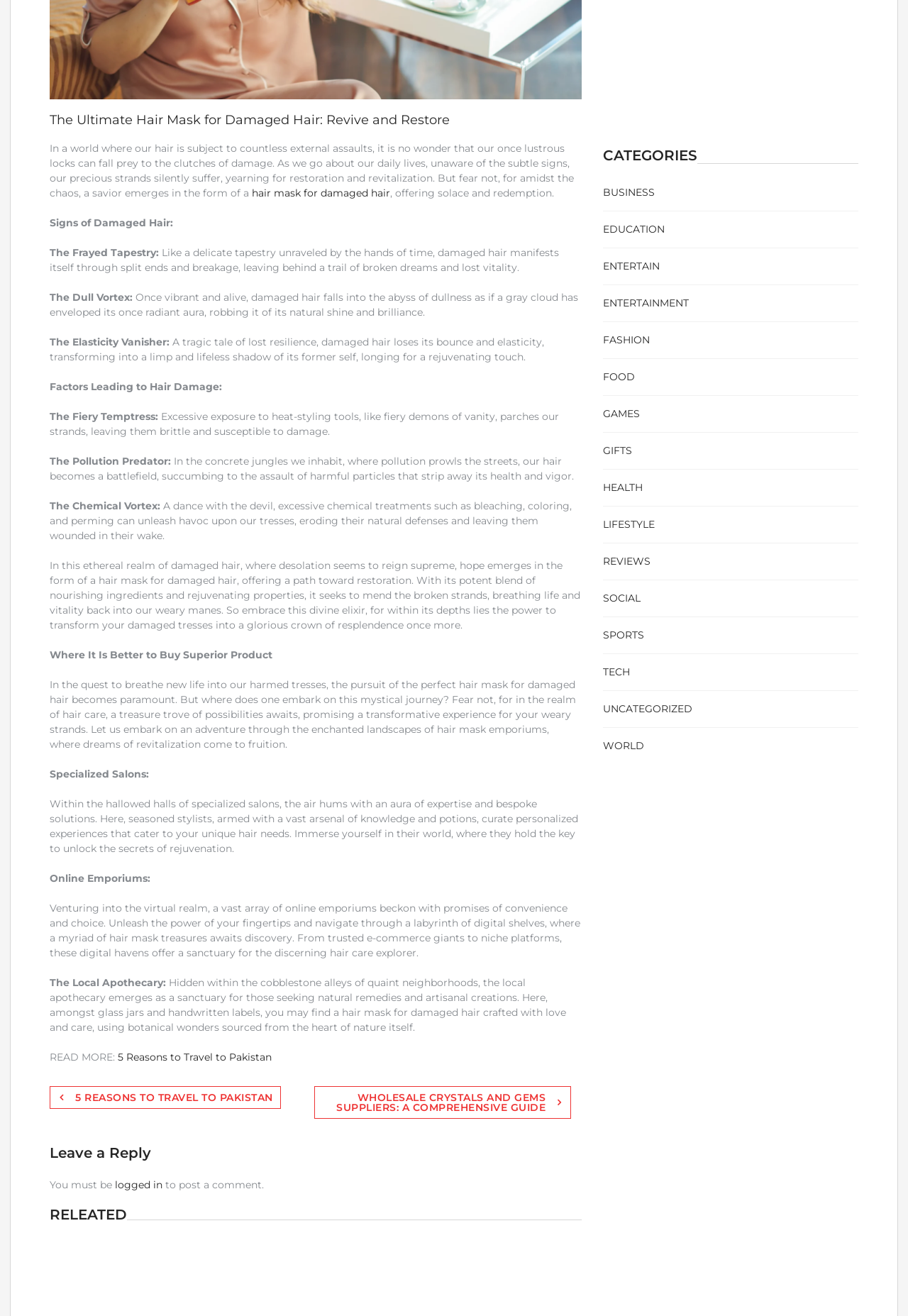Give the bounding box coordinates for the element described by: "hair mask for damaged hair".

[0.277, 0.142, 0.43, 0.152]